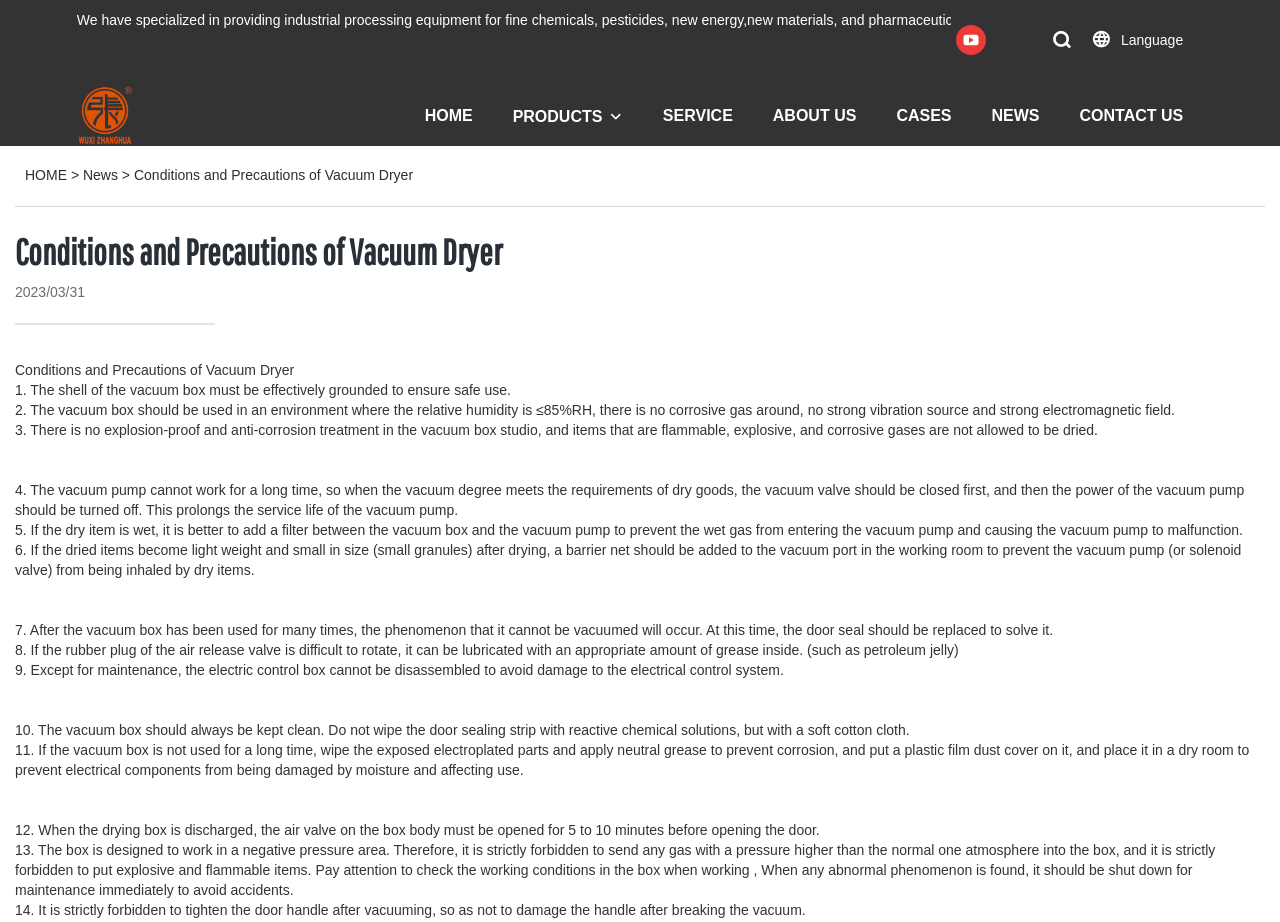Locate the bounding box coordinates of the area that needs to be clicked to fulfill the following instruction: "Click the youtube link". The coordinates should be in the format of four float numbers between 0 and 1, namely [left, top, right, bottom].

[0.743, 0.022, 0.774, 0.065]